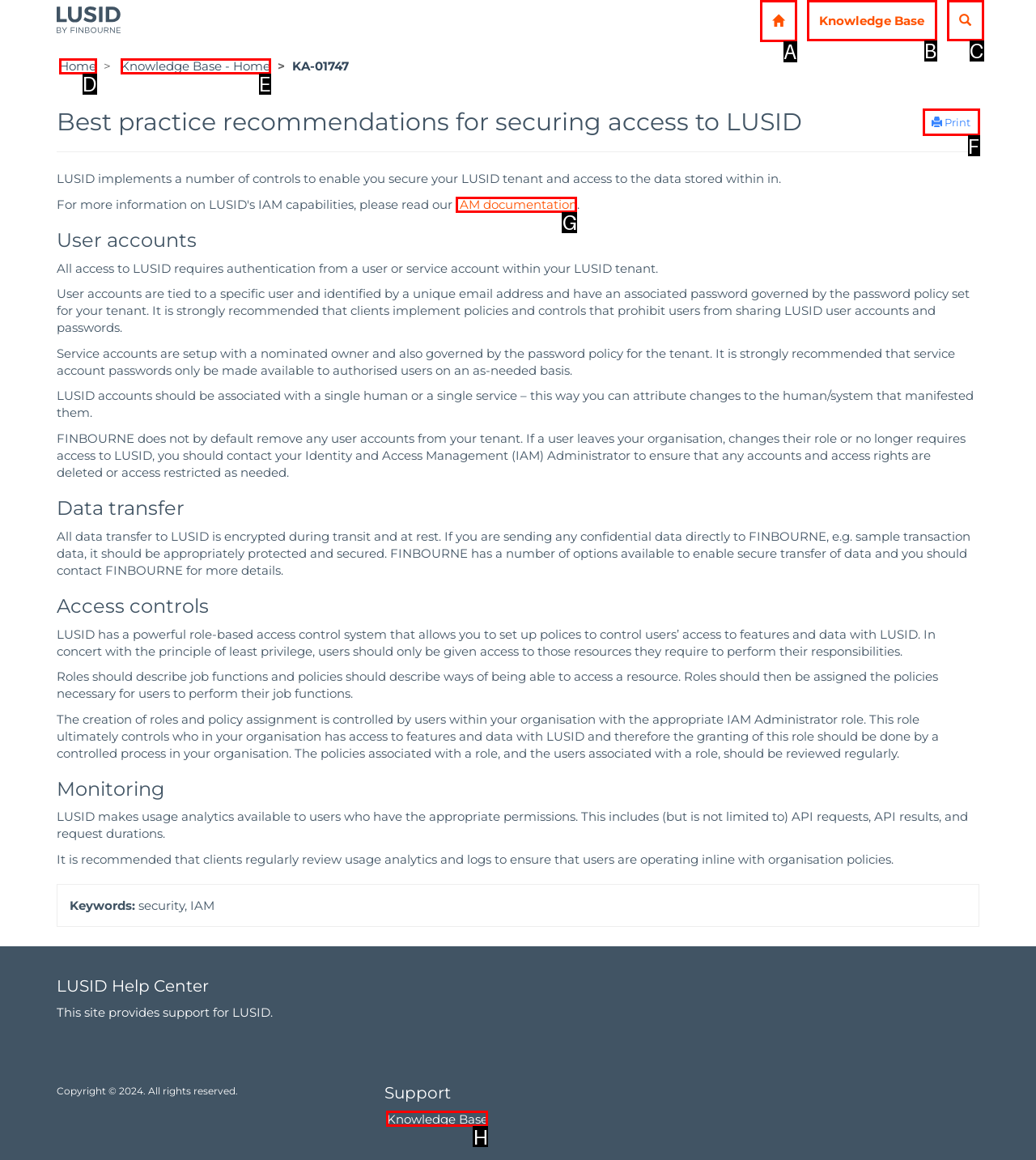For the instruction: Visit 'IAM documentation', determine the appropriate UI element to click from the given options. Respond with the letter corresponding to the correct choice.

G